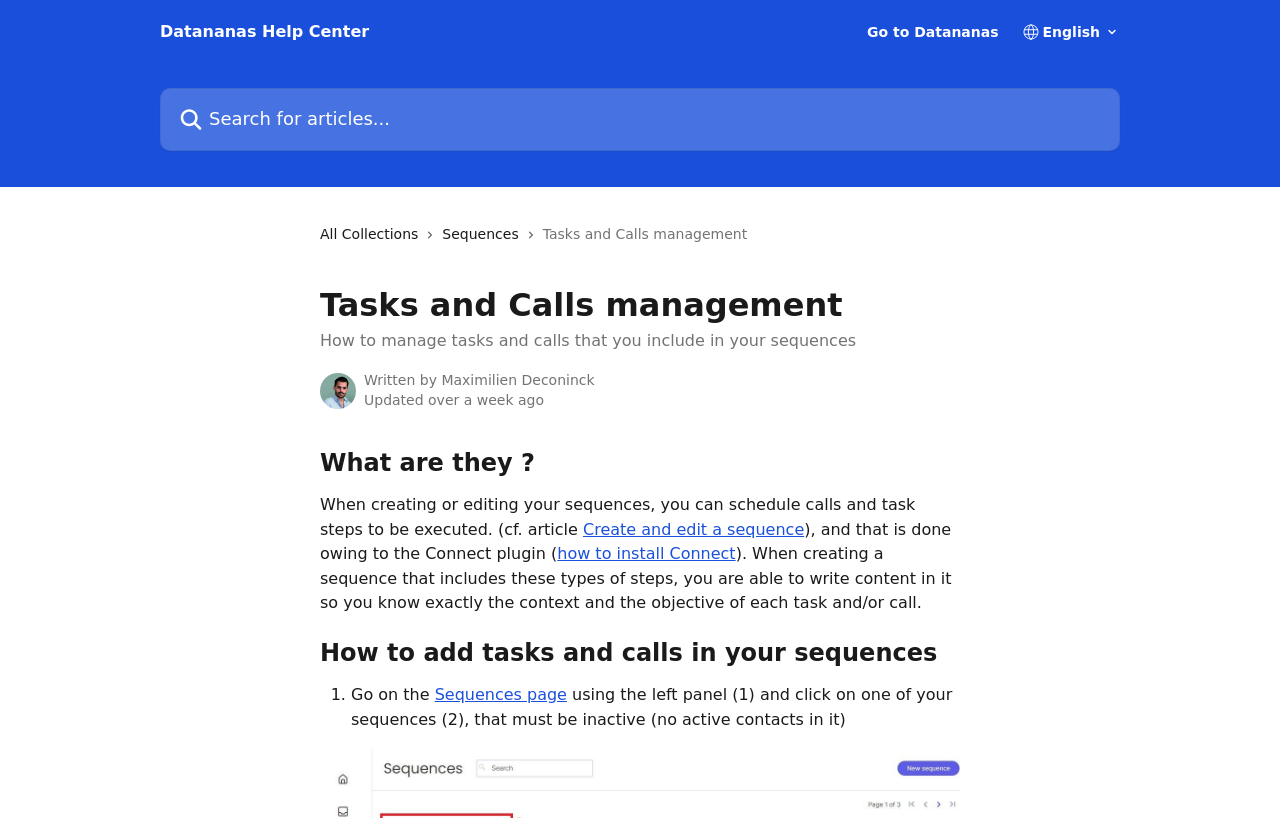Please identify the bounding box coordinates of the region to click in order to complete the task: "Click on Sequences". The coordinates must be four float numbers between 0 and 1, specified as [left, top, right, bottom].

[0.346, 0.272, 0.411, 0.3]